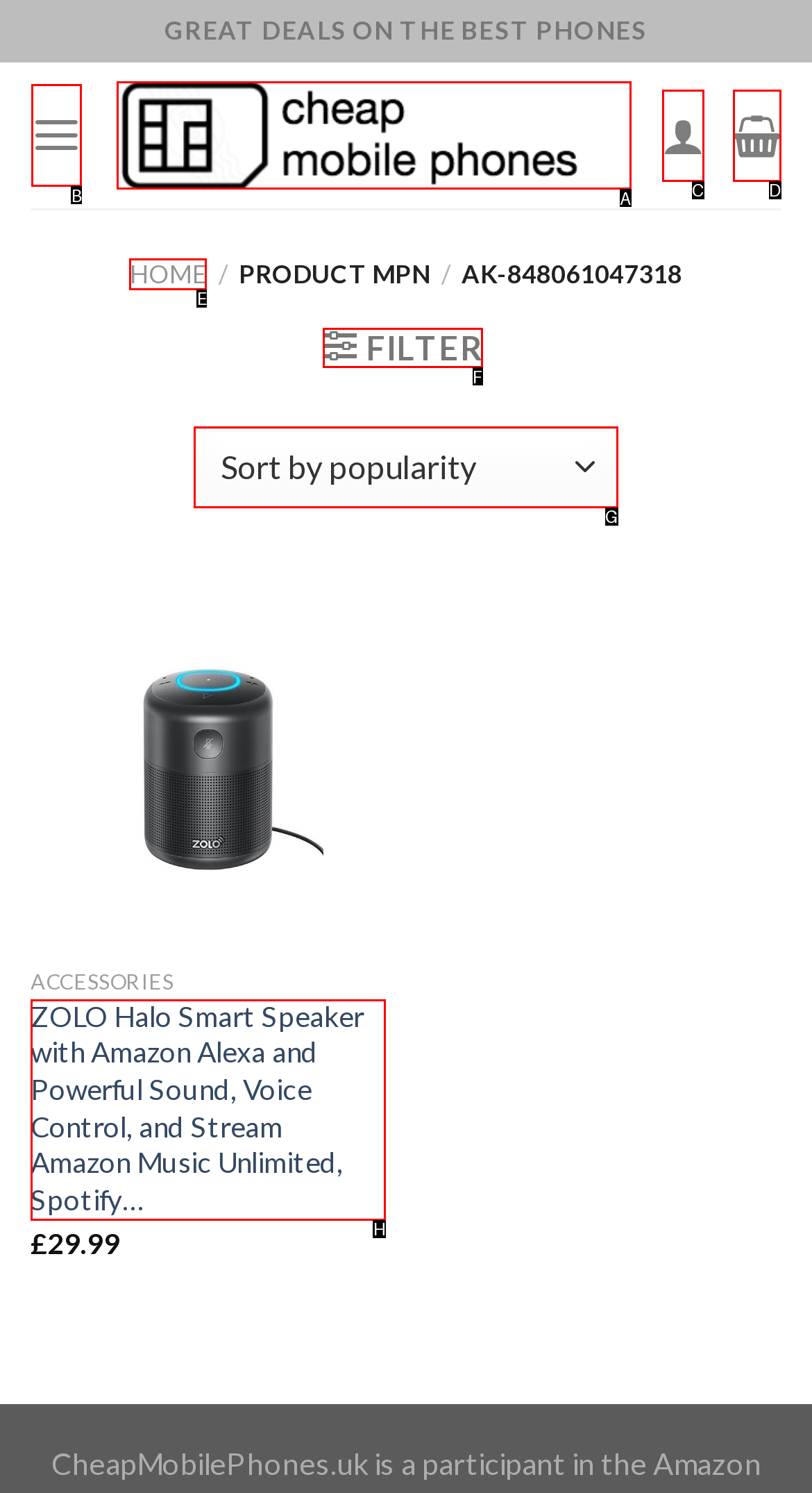Tell me which one HTML element I should click to complete the following task: Select an option from 'Shop order' Answer with the option's letter from the given choices directly.

G